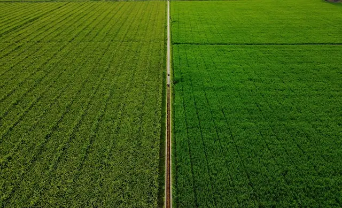What is the purpose of Driessen De Rudder Law Office?
Using the information from the image, give a concise answer in one word or a short phrase.

Agricultural law